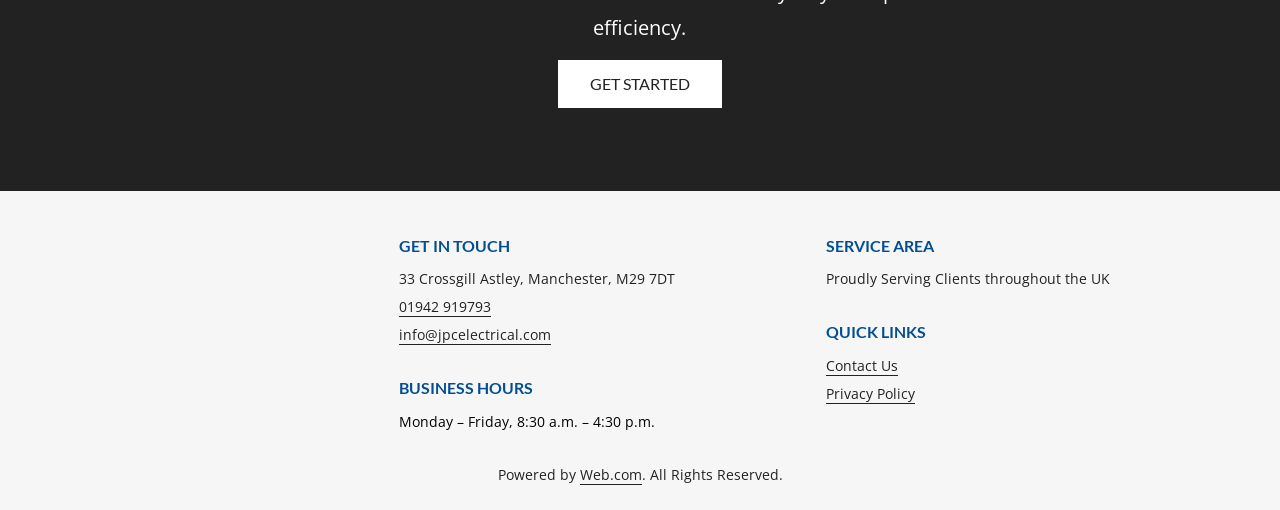Use a single word or phrase to answer the question: What is the company's address?

33 Crossgill Astley, Manchester, M29 7DT